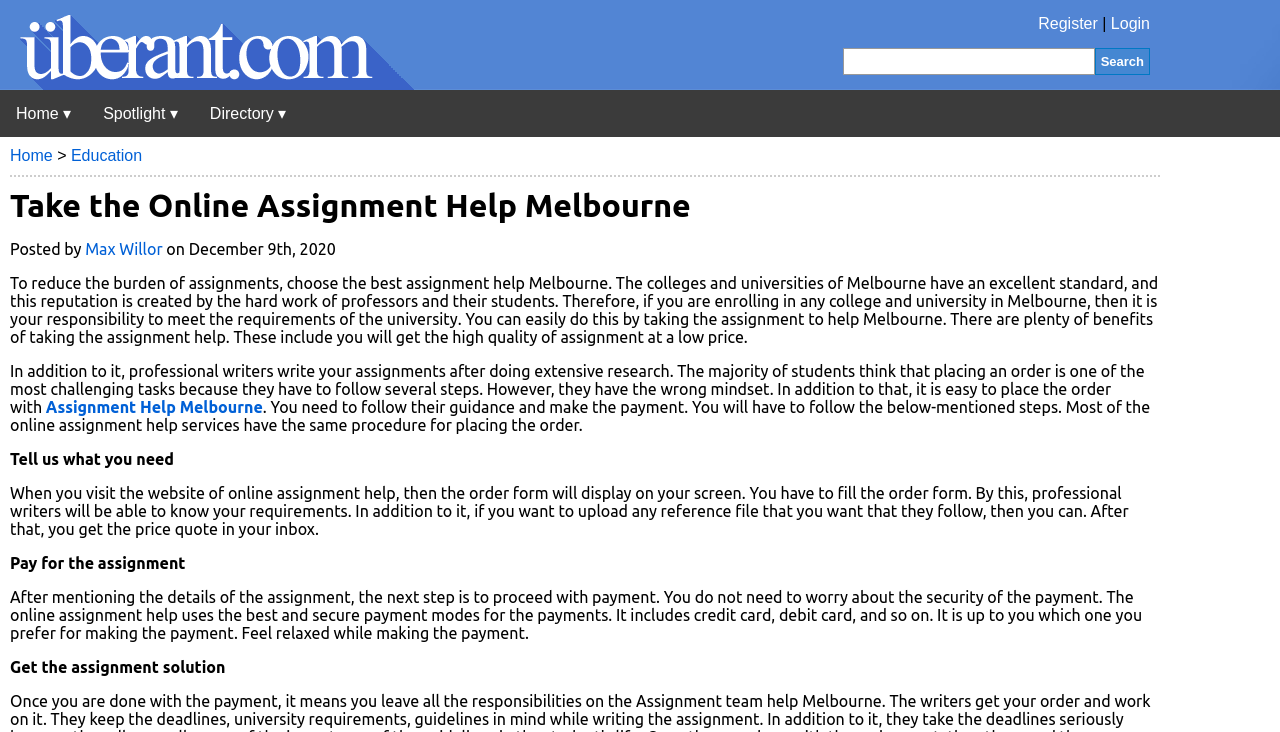What is the function of the search button?
Provide a fully detailed and comprehensive answer to the question.

The search button is located in the top-right corner of the webpage and is labeled as 'Search'. Its function is to allow users to search for specific content or keywords on the website.